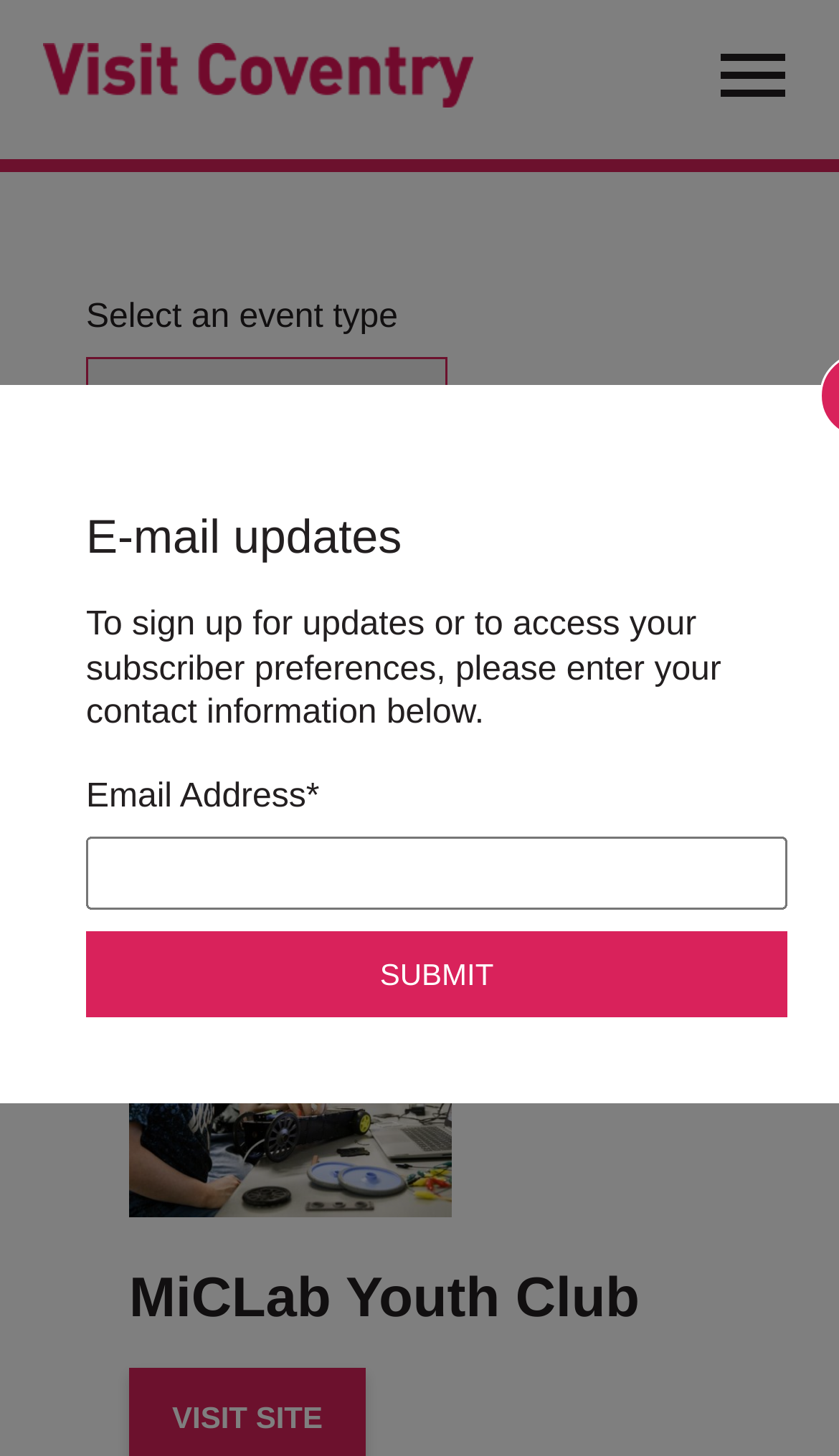Provide the bounding box coordinates of the HTML element described by the text: "parent_node: Email Address* aria-describedby="errorExplanation" name="email"".

[0.103, 0.575, 0.938, 0.625]